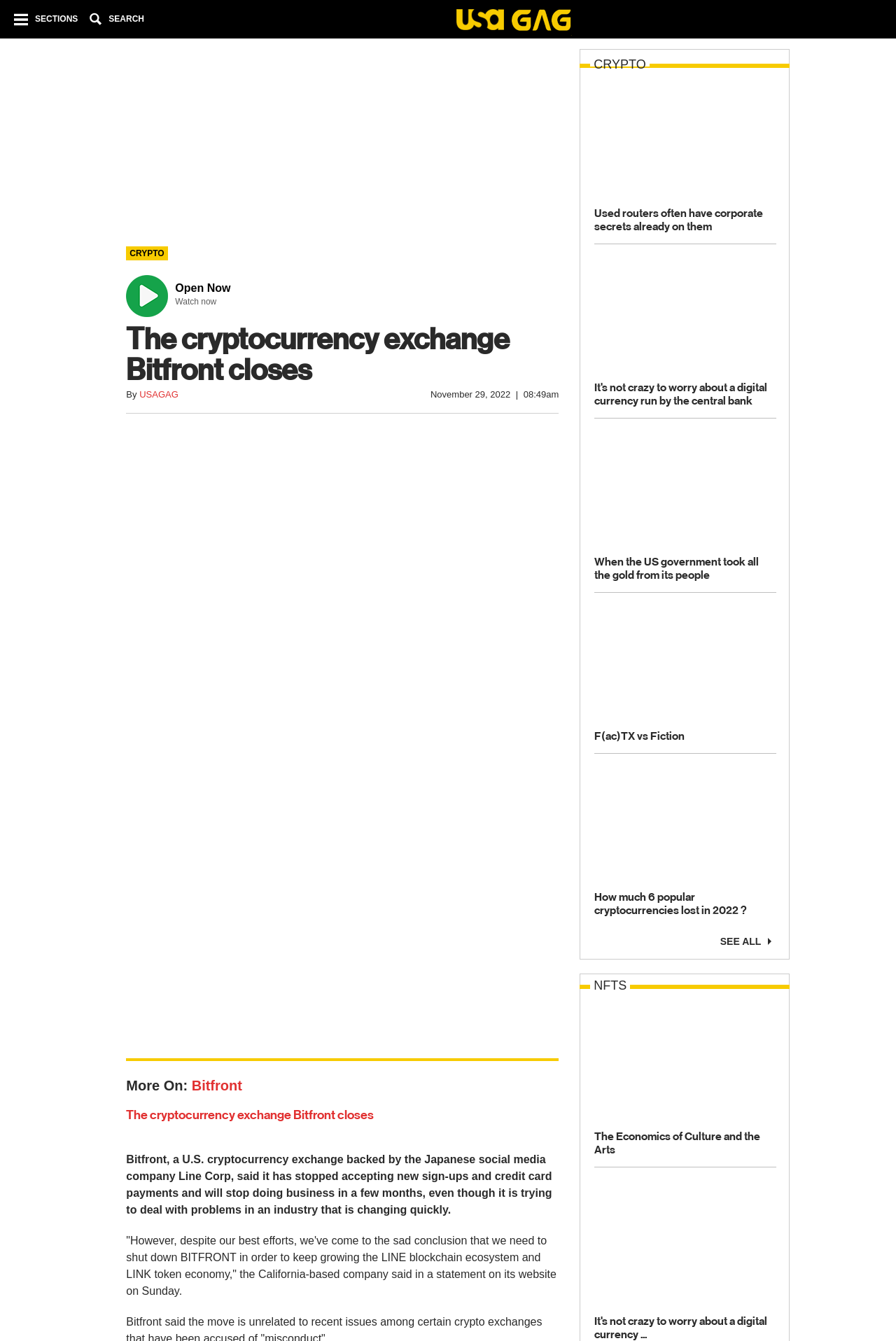Please specify the bounding box coordinates of the clickable region to carry out the following instruction: "View more on 'Bitfront'". The coordinates should be four float numbers between 0 and 1, in the format [left, top, right, bottom].

[0.214, 0.804, 0.27, 0.815]